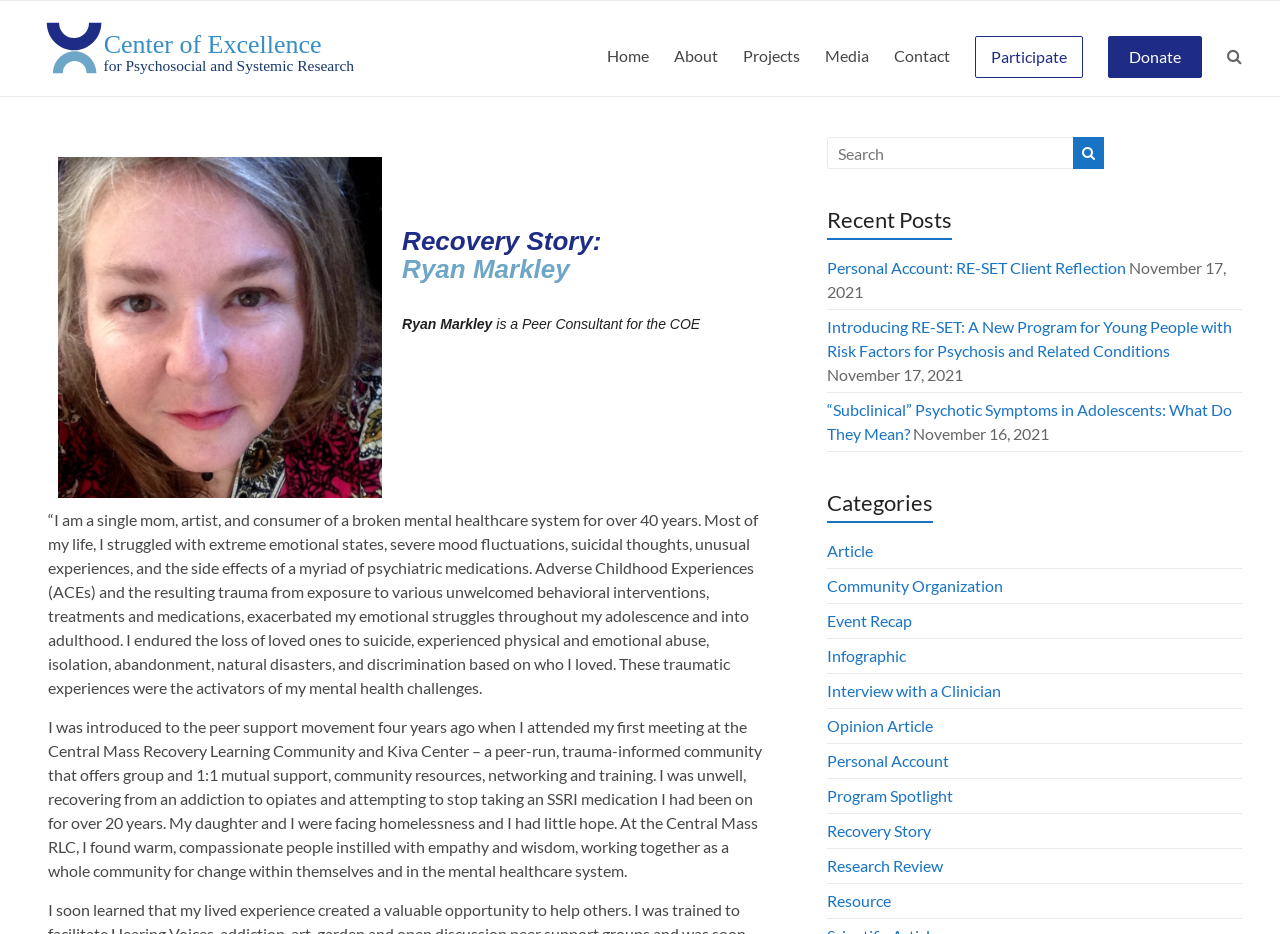What type of posts are listed under 'Recent Posts'?
Answer the question with a single word or phrase, referring to the image.

Article, Community Organization, Event Recap, etc.